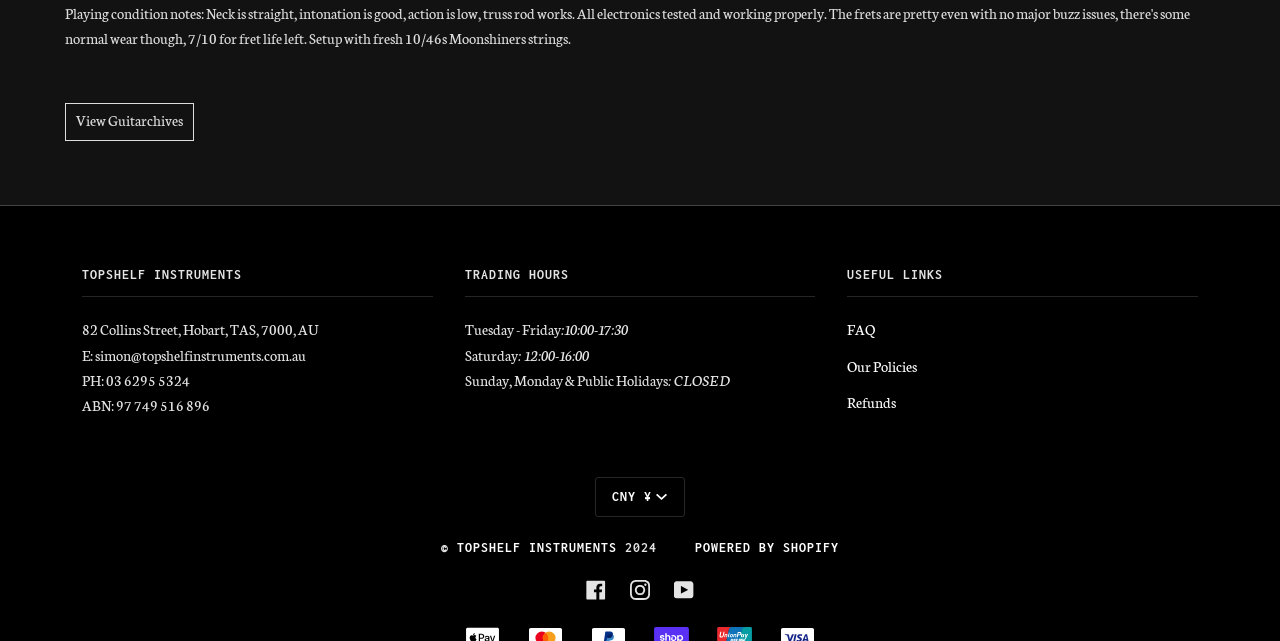Identify the bounding box coordinates of the section that should be clicked to achieve the task described: "Change currency".

[0.465, 0.744, 0.535, 0.806]